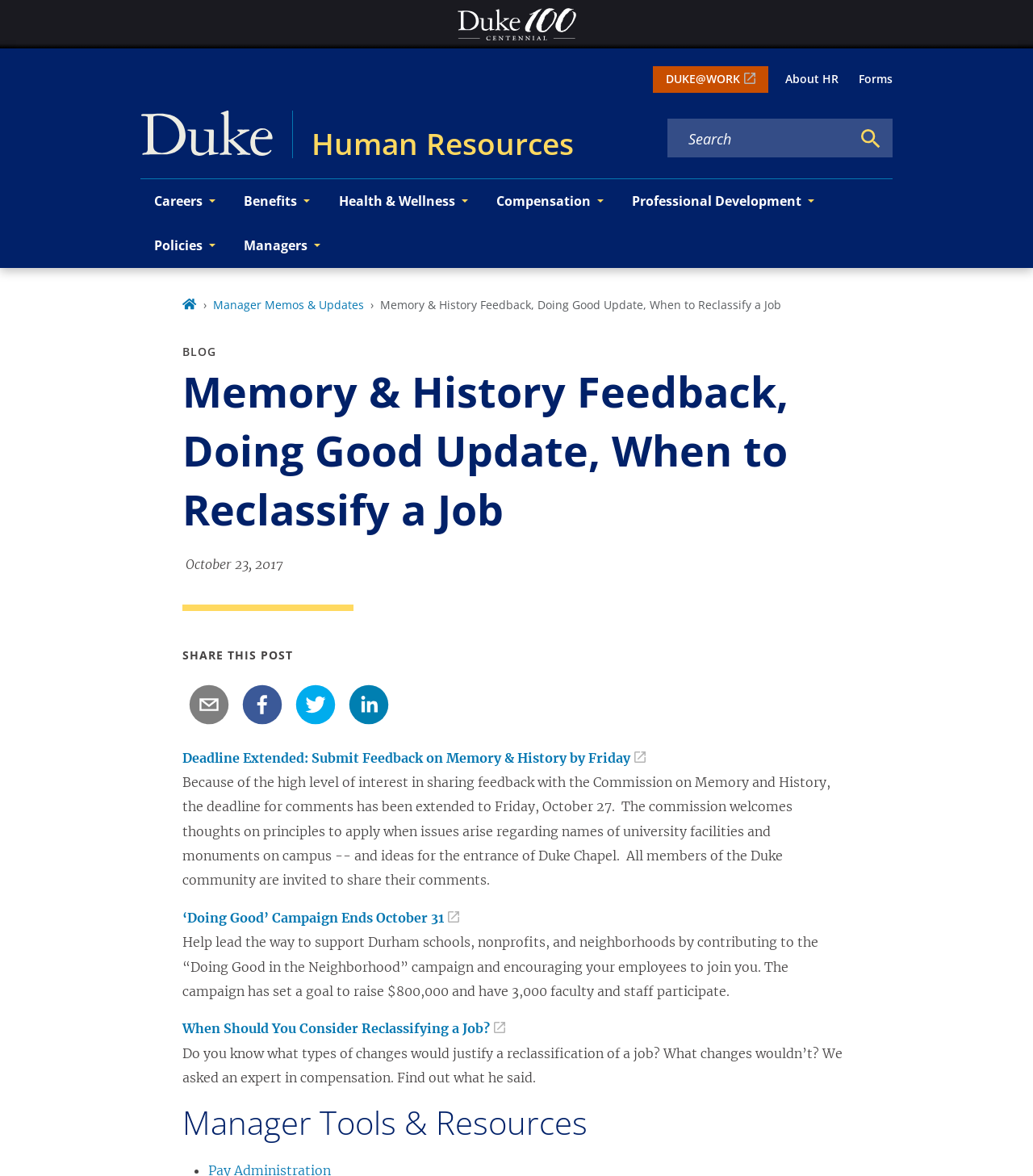Detail the features and information presented on the webpage.

This webpage is about Human Resources at Duke University, with a focus on memory and history feedback, doing good updates, and job reclassification. At the top left, there is a Duke 100 Centennial logo, and next to it, an action menu and a utility menu with links to various HR-related pages. Below these menus, there is a search bar and a primary navigation menu with buttons for careers, benefits, health and wellness, compensation, professional development, policies, and managers.

The main content of the page is divided into several sections. The first section has a heading "Memory & History Feedback, Doing Good Update, When to Reclassify a Job" and a breadcrumb navigation menu with links to the home page and manager memos and updates. Below this, there is a blog section with a title "BLOG" and a date "October 23, 2017".

The next section is about sharing a post, with buttons for emailing, sharing on Facebook, Twitter, and LinkedIn. Below this, there are three articles with links and summaries. The first article is about the deadline extension for submitting feedback on memory and history, with a description of the commission's goals and an invitation for the Duke community to share their comments. The second article is about the "Doing Good" campaign, which aims to raise $800,000 and encourage 3,000 faculty and staff to participate. The third article is about when to consider reclassifying a job, with a summary of an expert's advice on the topic.

Finally, there is a section titled "Manager Tools & Resources" at the bottom of the page. Throughout the page, there are several images, including the Duke University logo, icons for social media sharing, and a separator line.